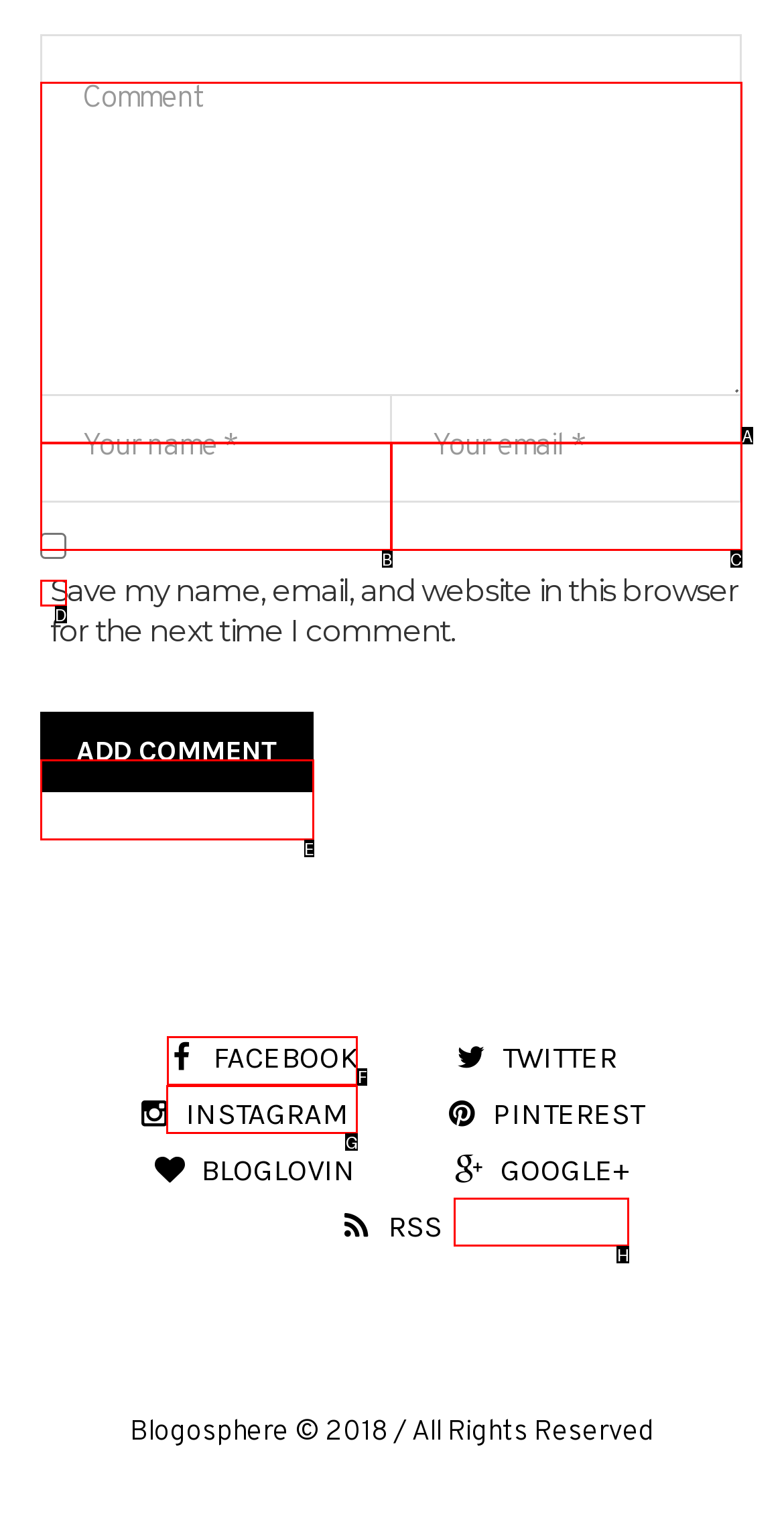Point out the HTML element I should click to achieve the following: Share on Facebook Reply with the letter of the selected element.

F